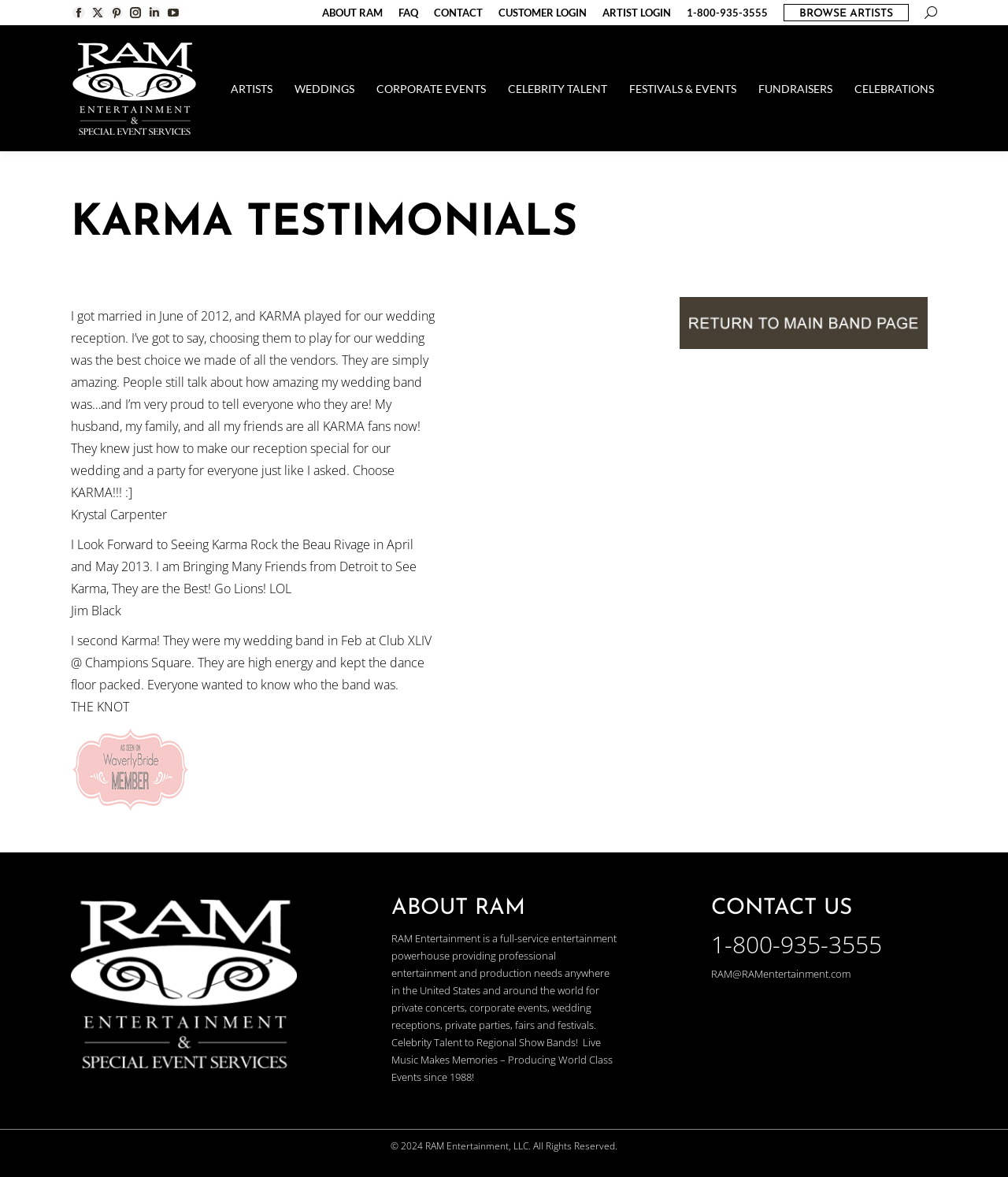Please determine the bounding box coordinates of the element to click on in order to accomplish the following task: "Contact RAM Entertainment". Ensure the coordinates are four float numbers ranging from 0 to 1, i.e., [left, top, right, bottom].

[0.43, 0.004, 0.479, 0.017]